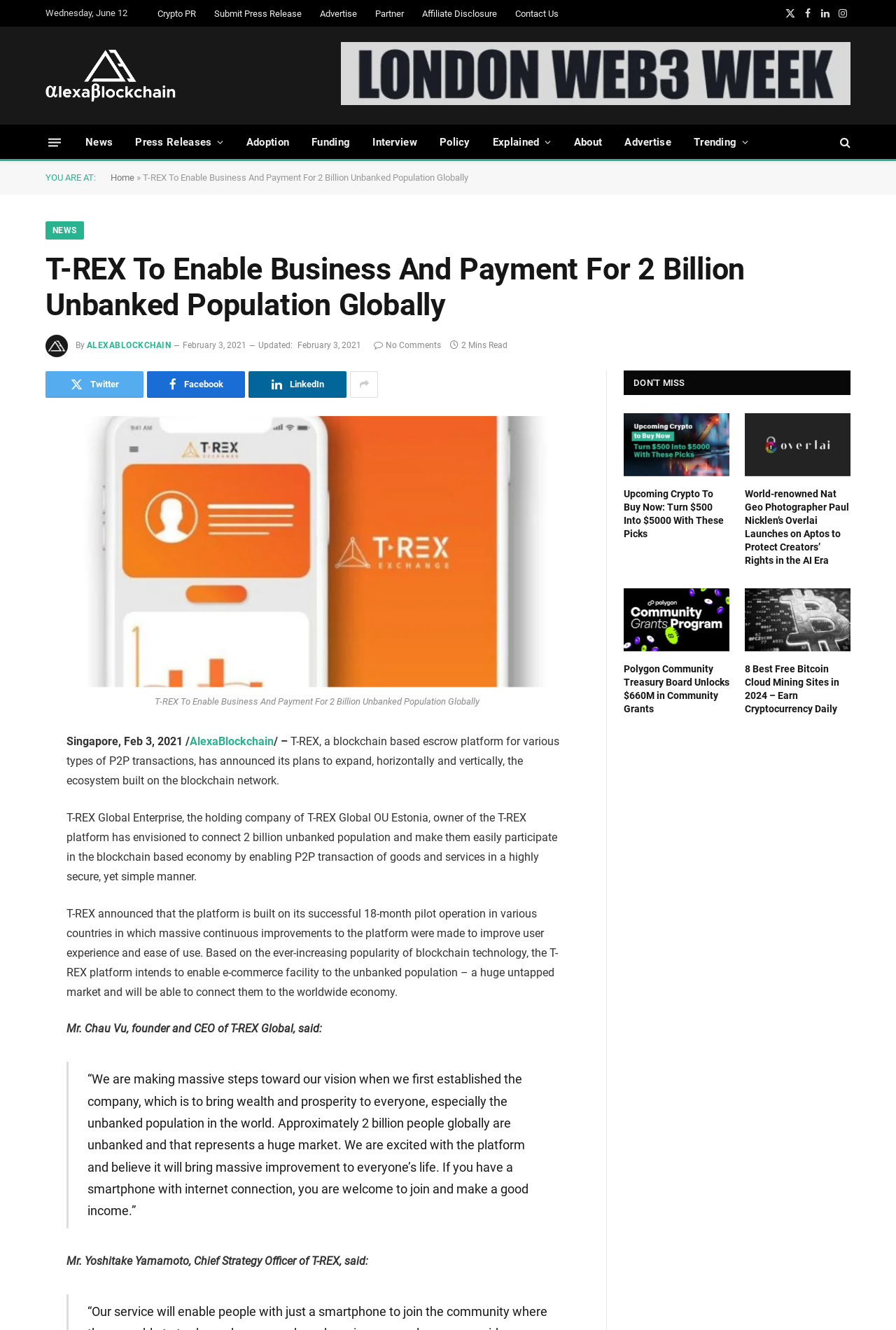What is the name of the blockchain platform mentioned?
Respond with a short answer, either a single word or a phrase, based on the image.

T-REX